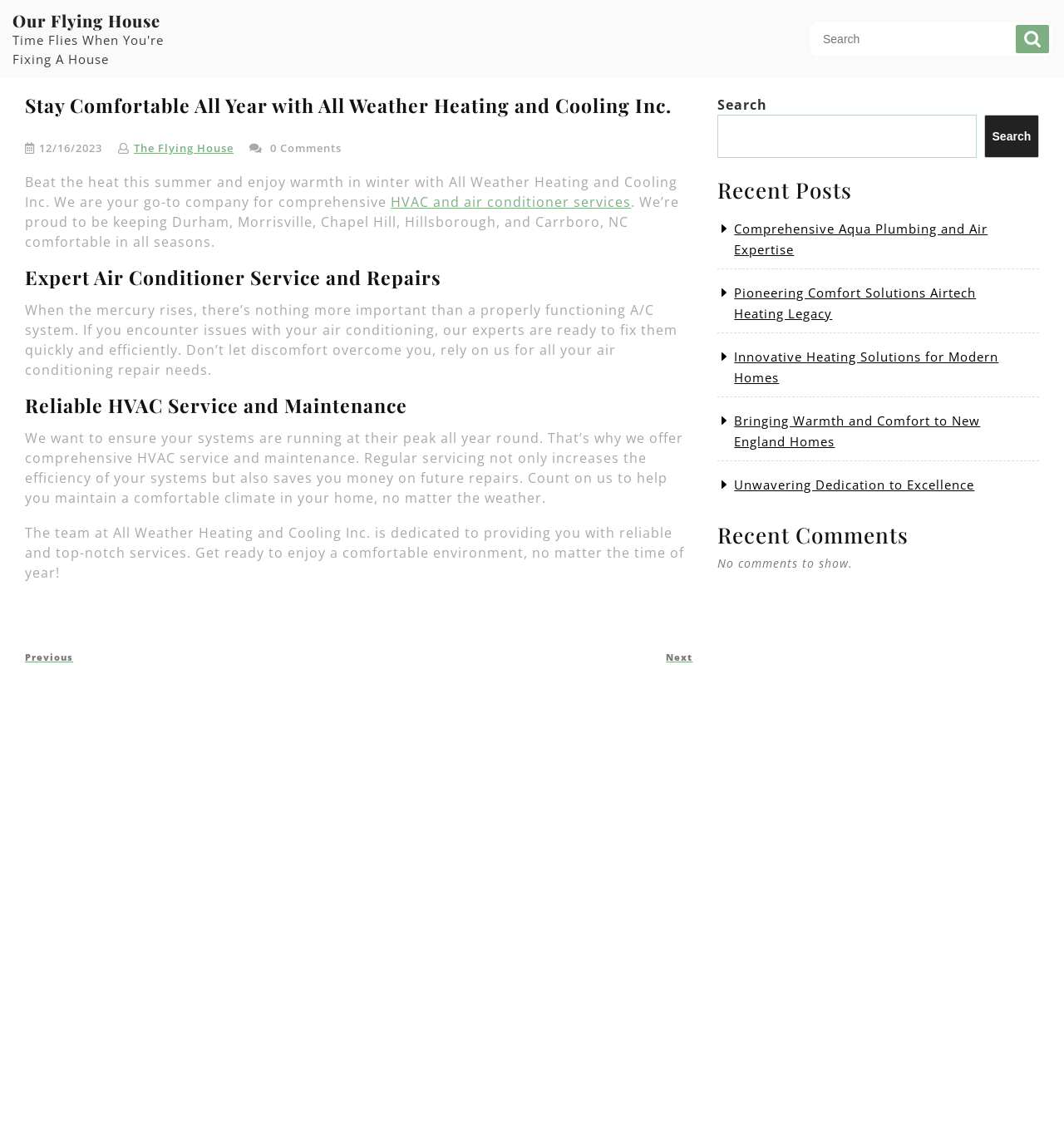Identify the bounding box coordinates of the section to be clicked to complete the task described by the following instruction: "Search for something". The coordinates should be four float numbers between 0 and 1, formatted as [left, top, right, bottom].

[0.762, 0.02, 0.988, 0.049]